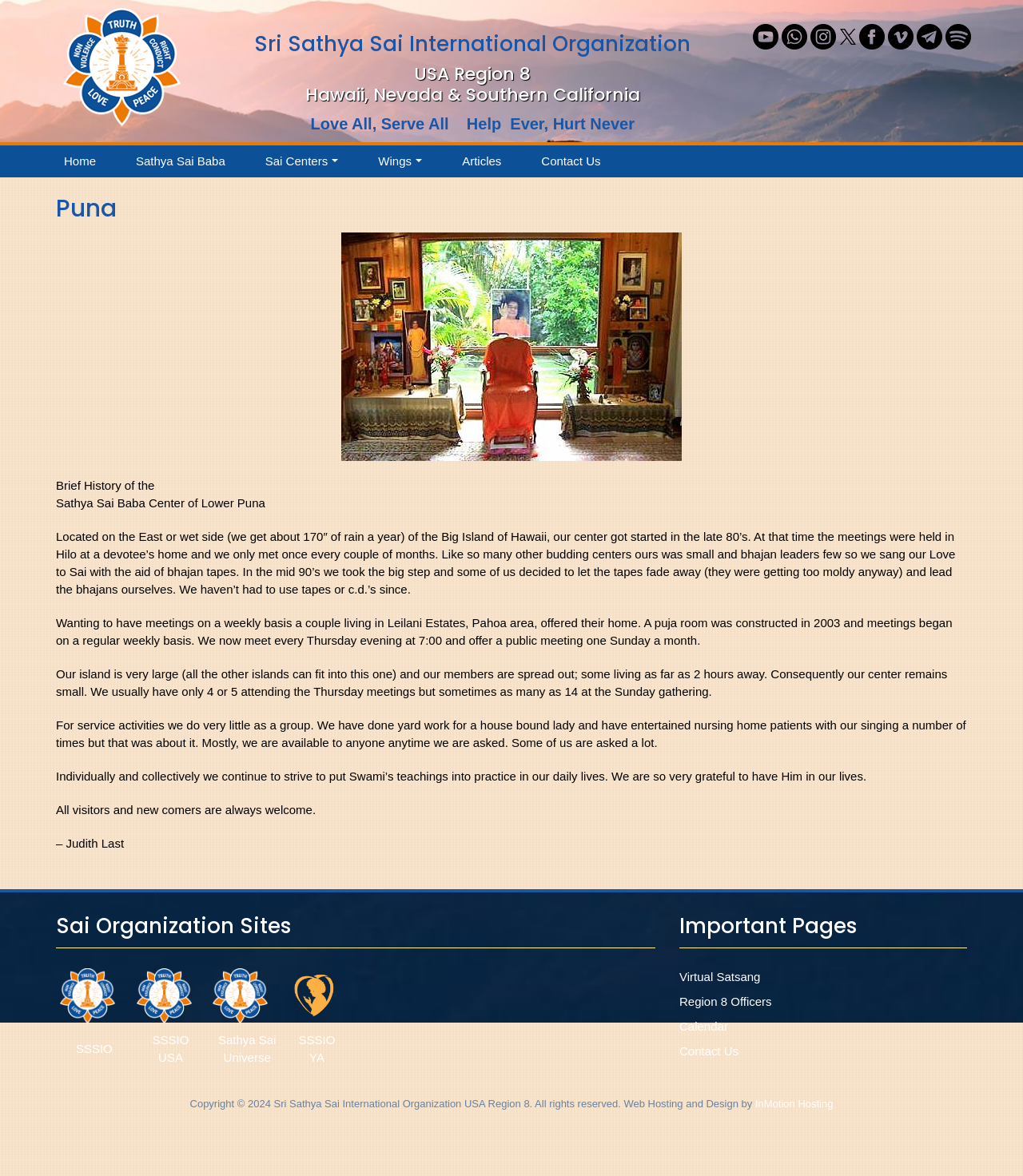Pinpoint the bounding box coordinates of the area that should be clicked to complete the following instruction: "Open the Sai Centers menu". The coordinates must be given as four float numbers between 0 and 1, i.e., [left, top, right, bottom].

[0.24, 0.124, 0.35, 0.151]